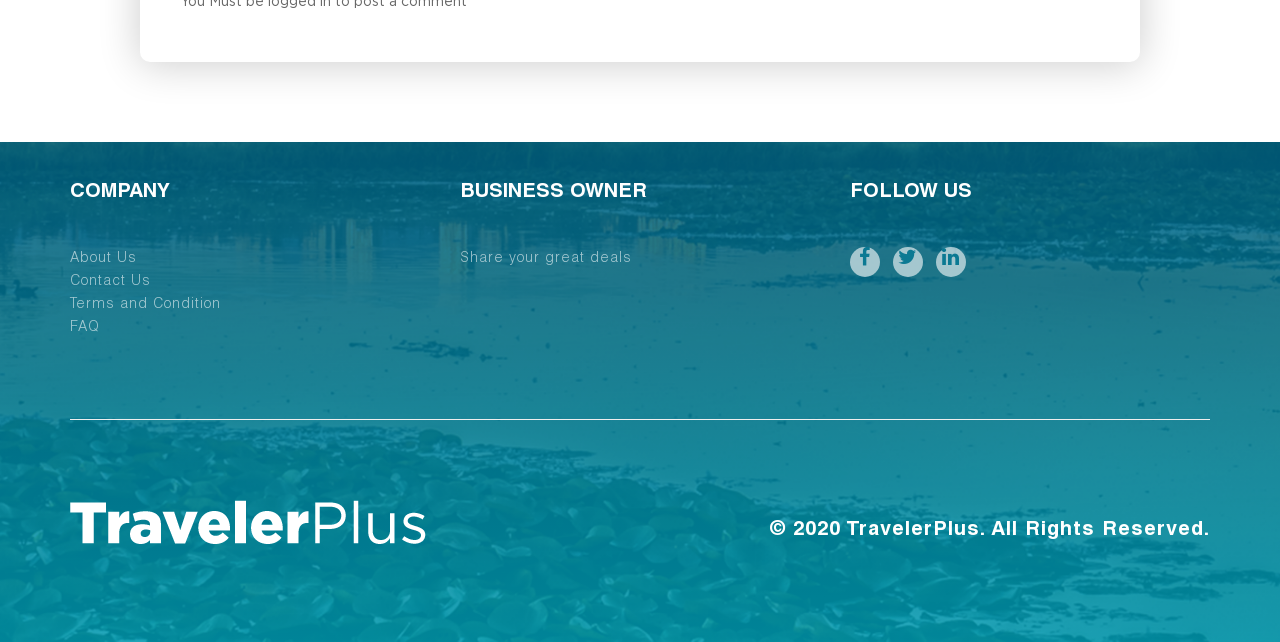Identify the bounding box for the UI element that is described as follows: "FAQ".

[0.055, 0.5, 0.078, 0.522]